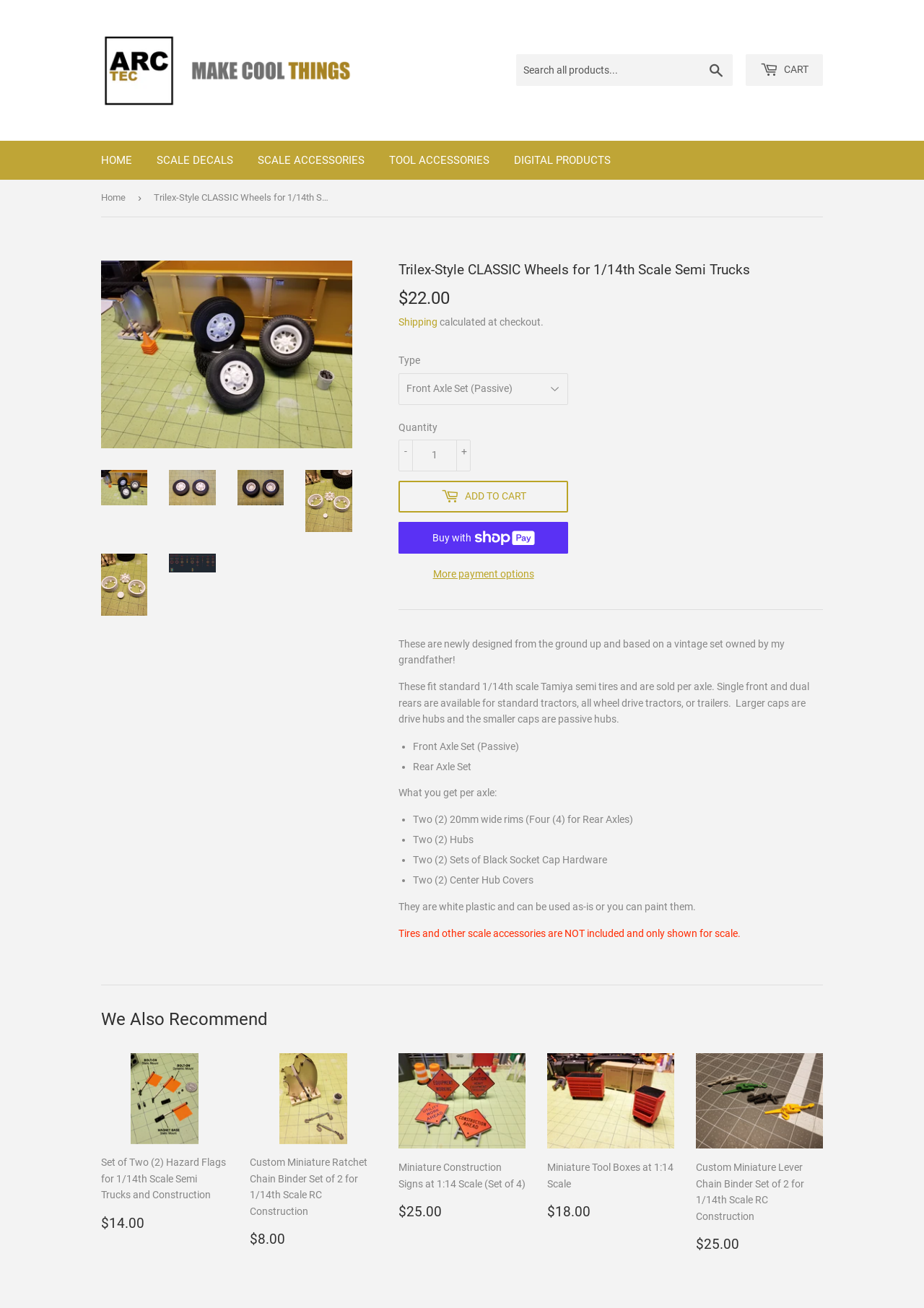Locate the bounding box coordinates of the clickable part needed for the task: "Select Type".

[0.431, 0.285, 0.615, 0.31]